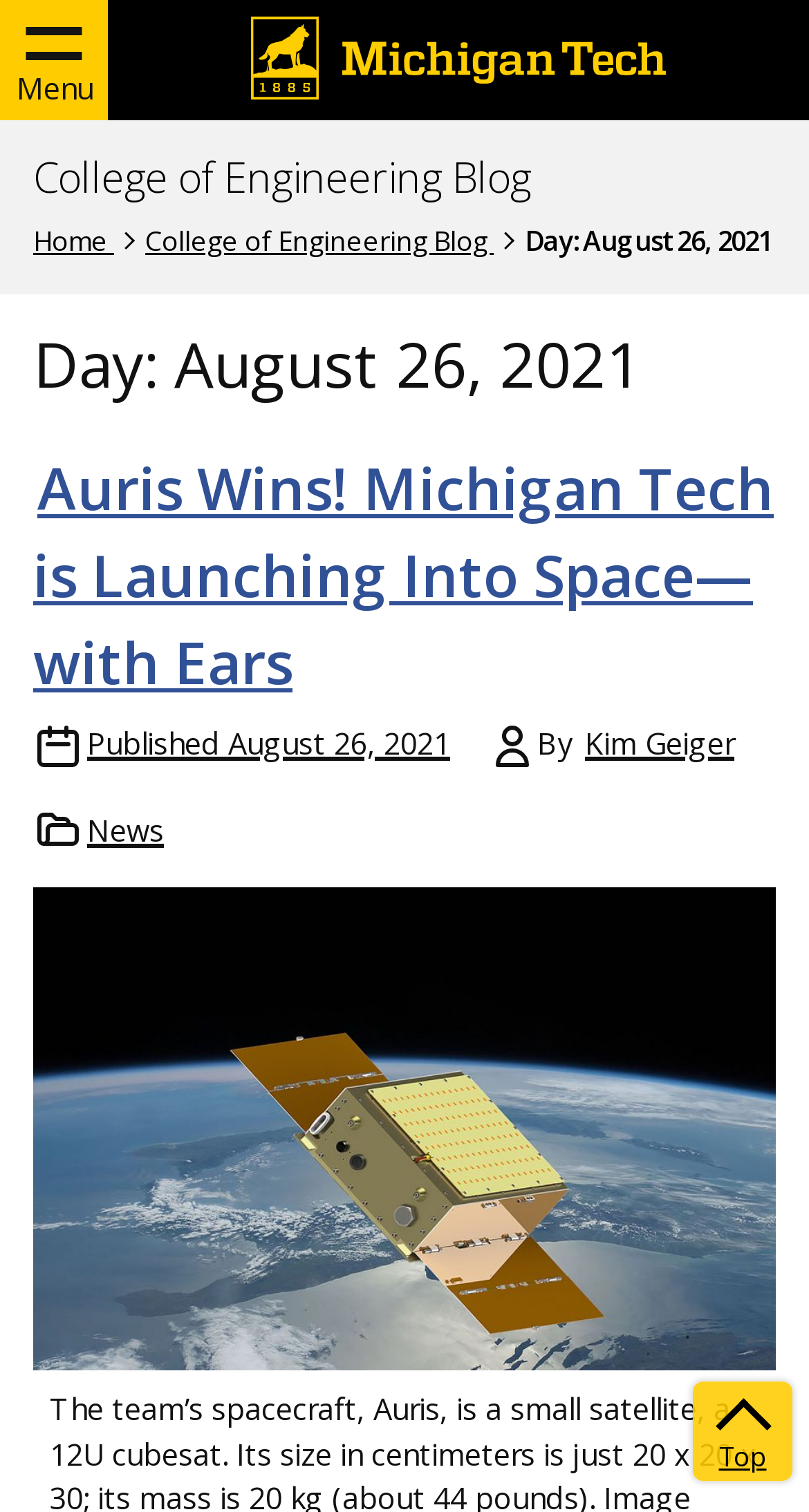Who is the author of the first post?
Give a one-word or short phrase answer based on the image.

Kim Geiger